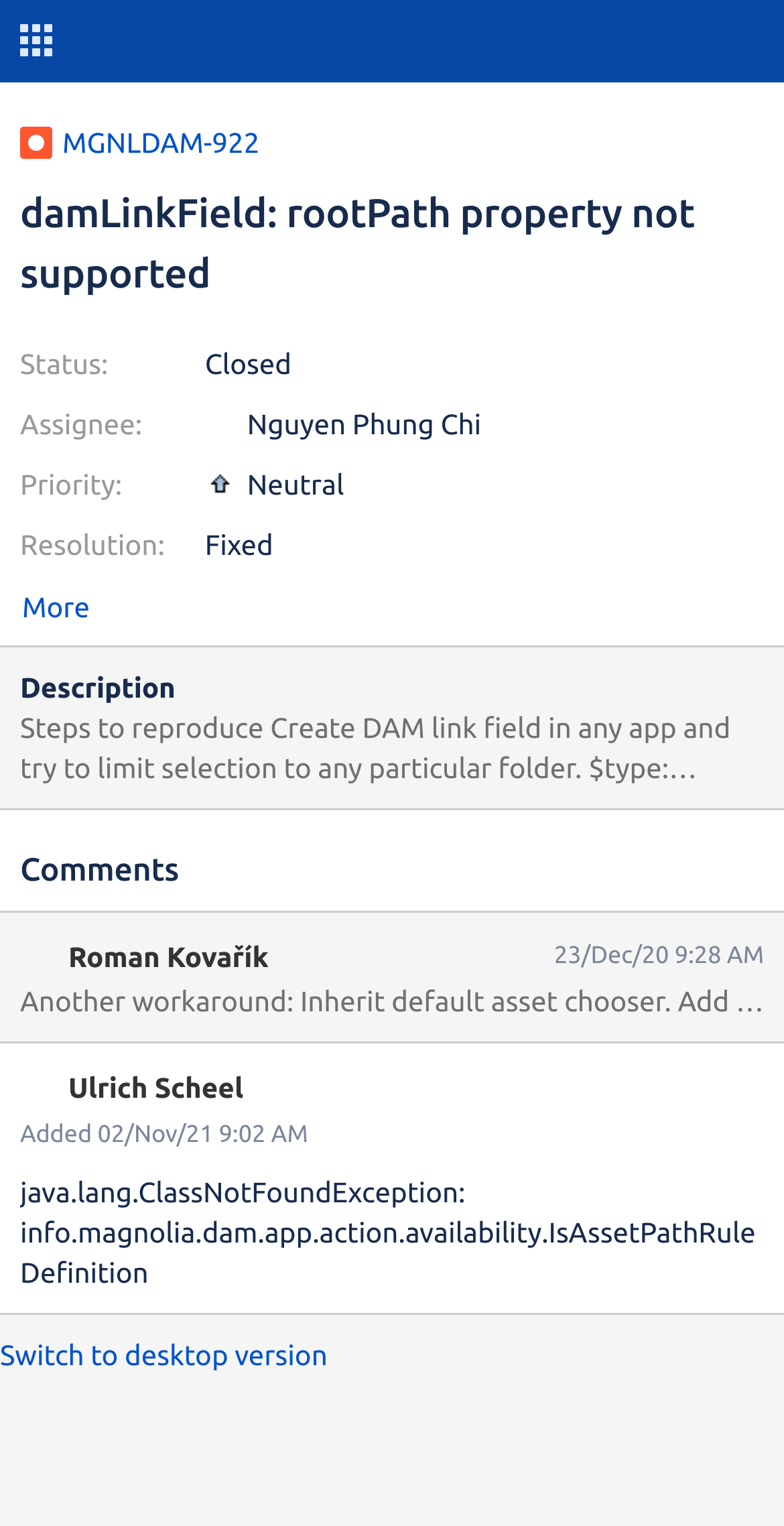Please specify the bounding box coordinates in the format (top-left x, top-left y, bottom-right x, bottom-right y), with all values as floating point numbers between 0 and 1. Identify the bounding box of the UI element described by: MGNLDAM-922

[0.079, 0.082, 0.331, 0.103]